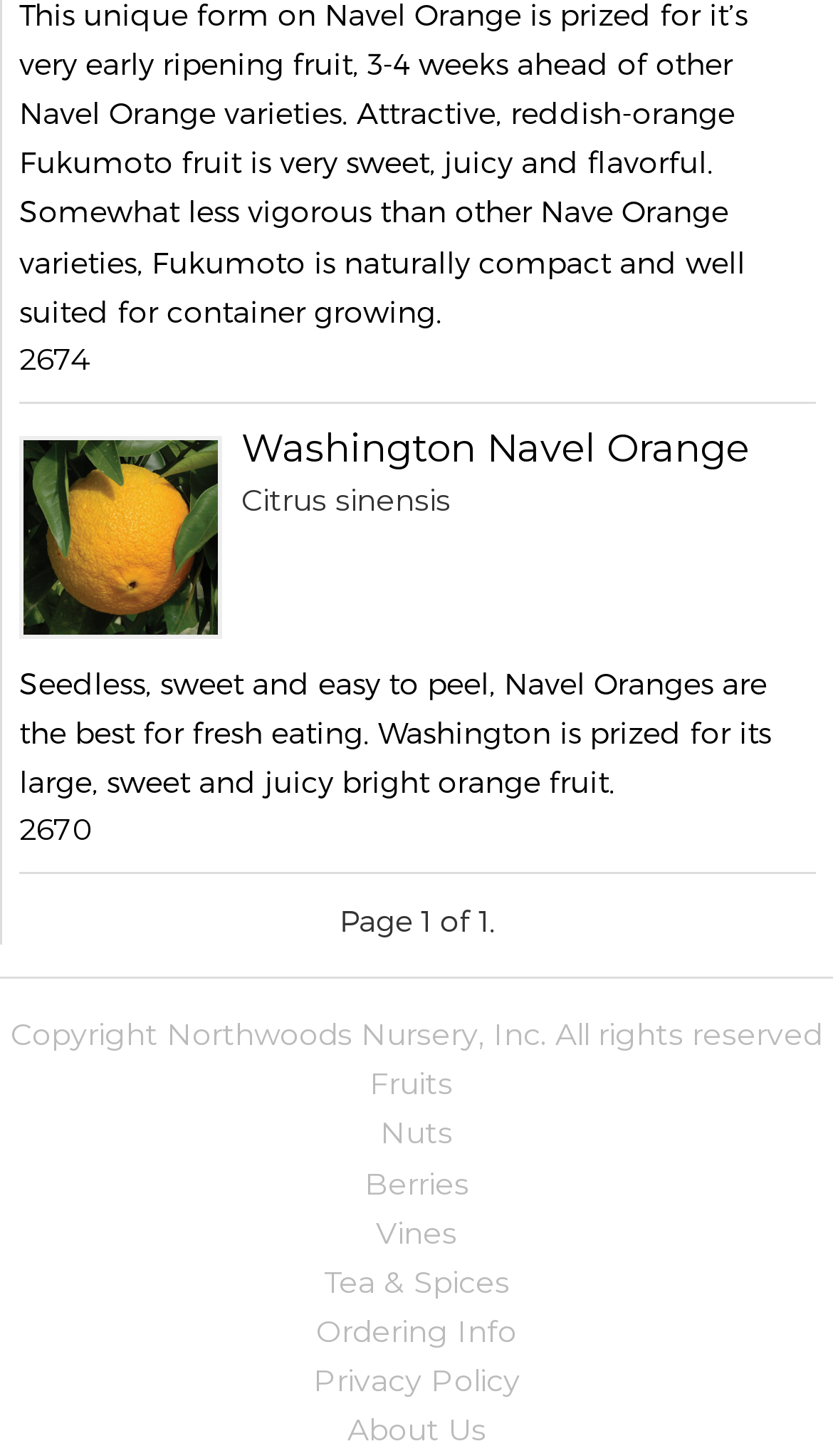Identify the bounding box for the element characterized by the following description: "Tea & Spices".

[0.388, 0.867, 0.612, 0.893]